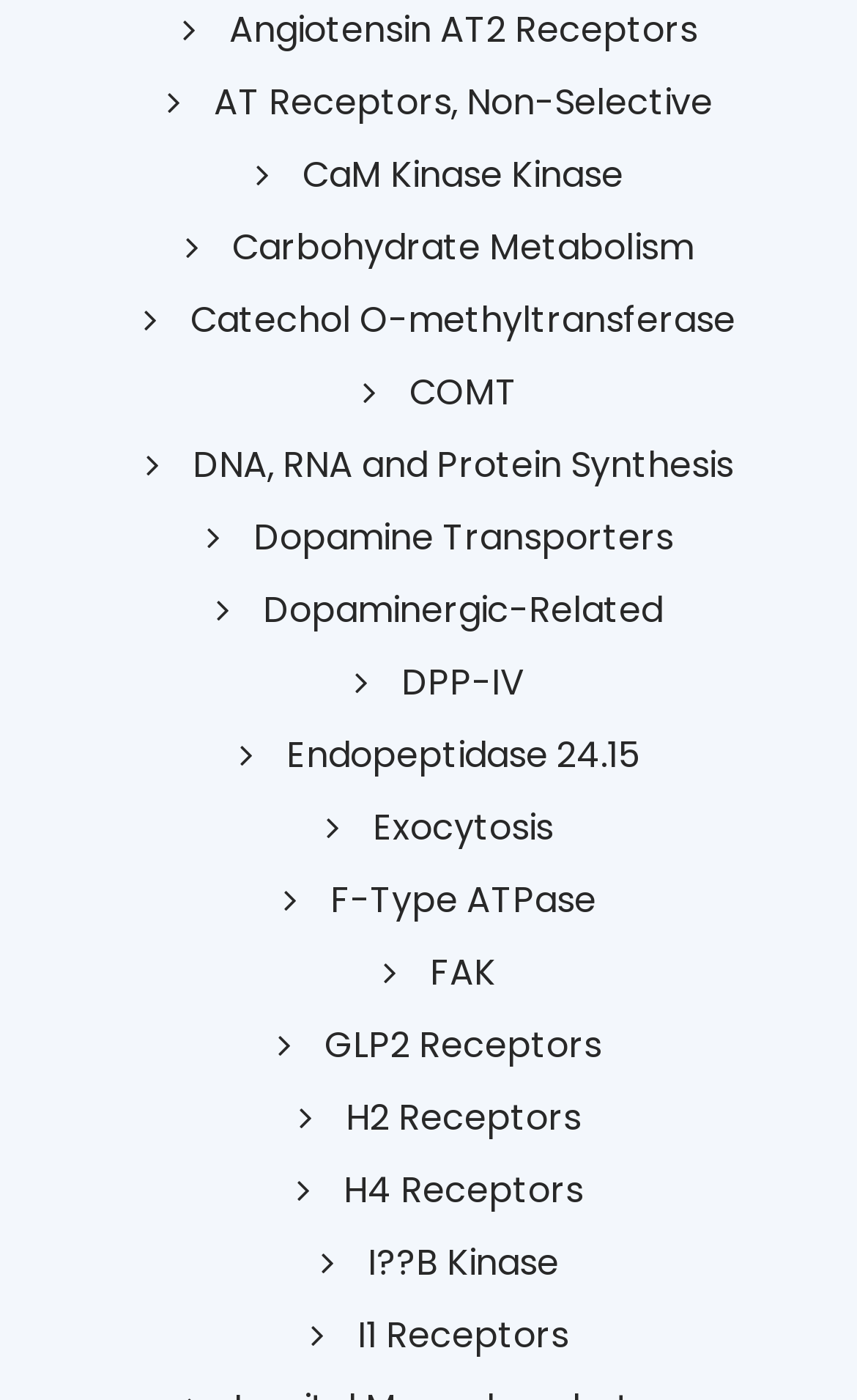Please provide a short answer using a single word or phrase for the question:
What is the function of COMT?

Catechol O-methyltransferase